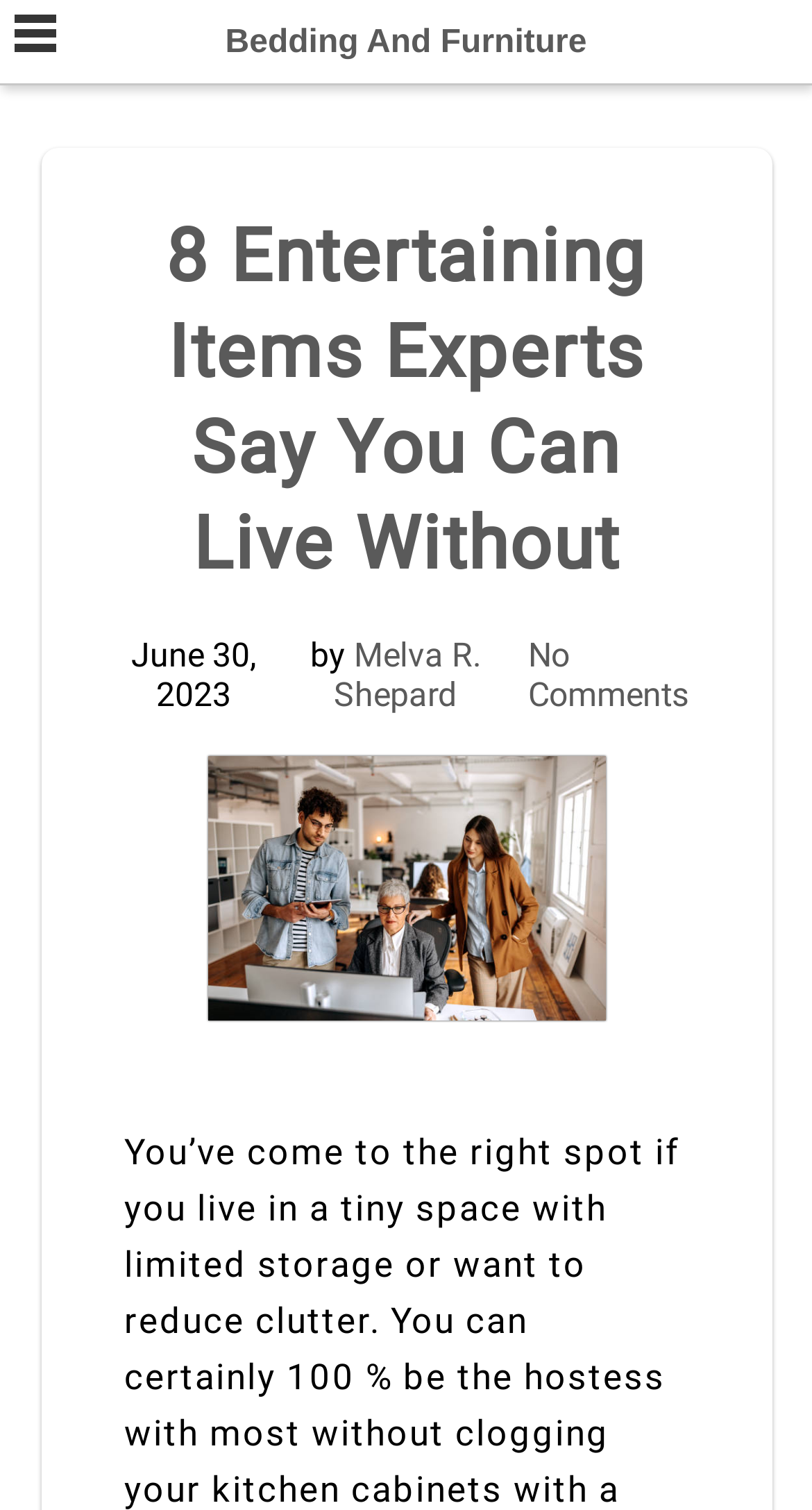Please predict the bounding box coordinates (top-left x, top-left y, bottom-right x, bottom-right y) for the UI element in the screenshot that fits the description: parent_node: Bedding And Furniture

[0.0, 0.0, 0.09, 0.057]